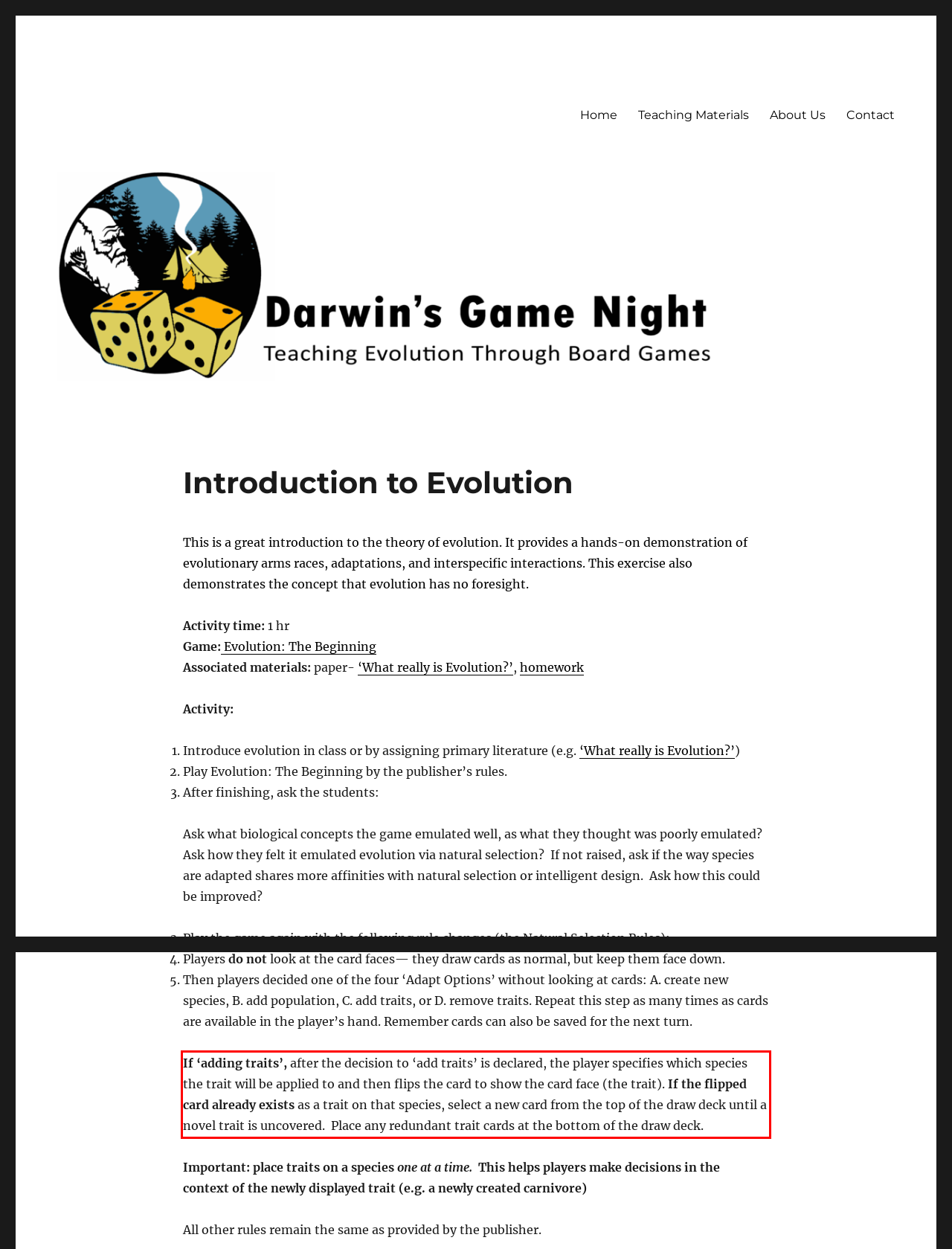Look at the provided screenshot of the webpage and perform OCR on the text within the red bounding box.

If ‘adding traits’, after the decision to ‘add traits’ is declared, the player specifies which species the trait will be applied to and then flips the card to show the card face (the trait). If the flipped card already exists as a trait on that species, select a new card from the top of the draw deck until a novel trait is uncovered. Place any redundant trait cards at the bottom of the draw deck.